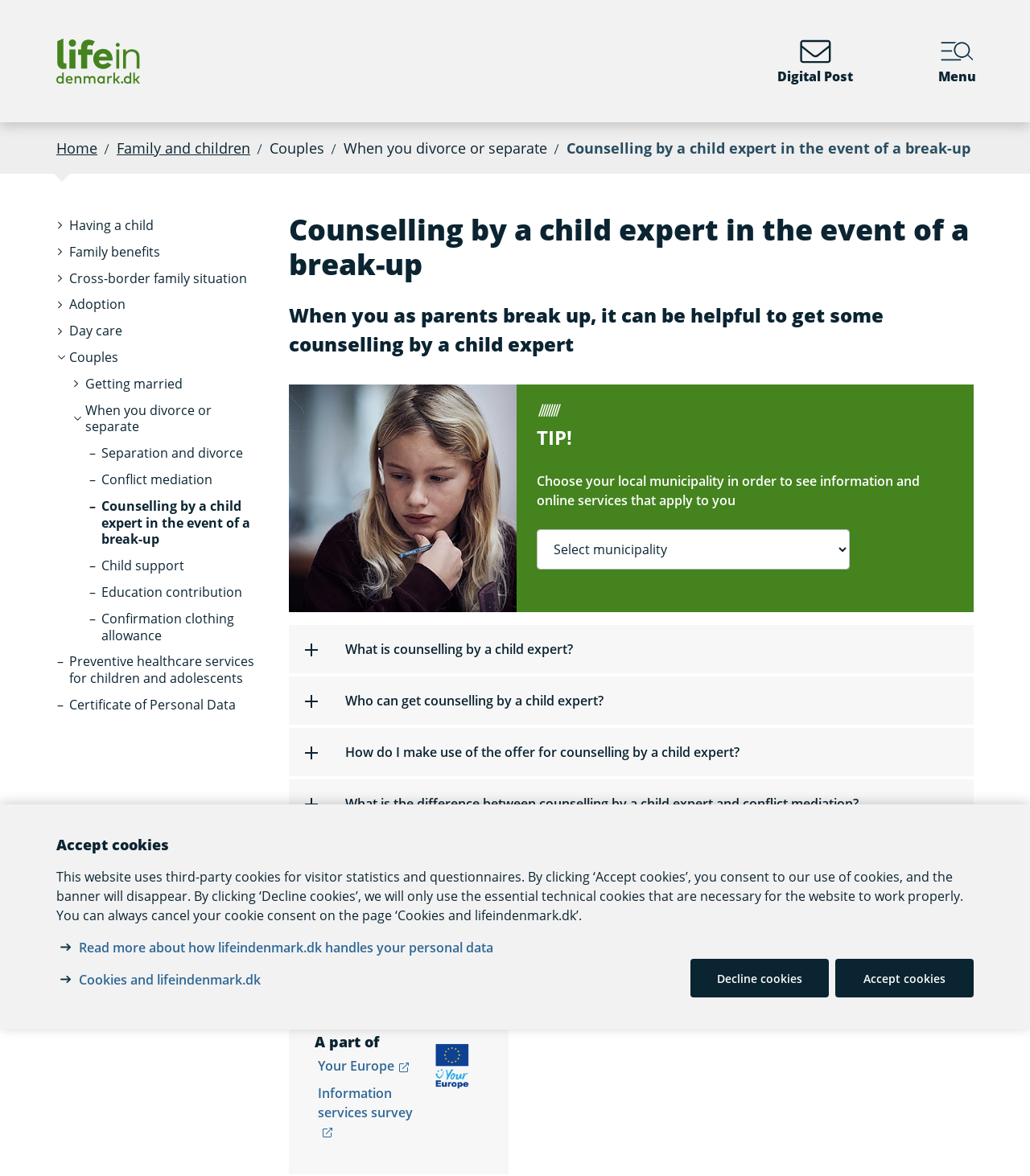Determine the bounding box coordinates for the clickable element required to fulfill the instruction: "Click the 'Having a child' button". Provide the coordinates as four float numbers between 0 and 1, i.e., [left, top, right, bottom].

[0.055, 0.181, 0.162, 0.203]